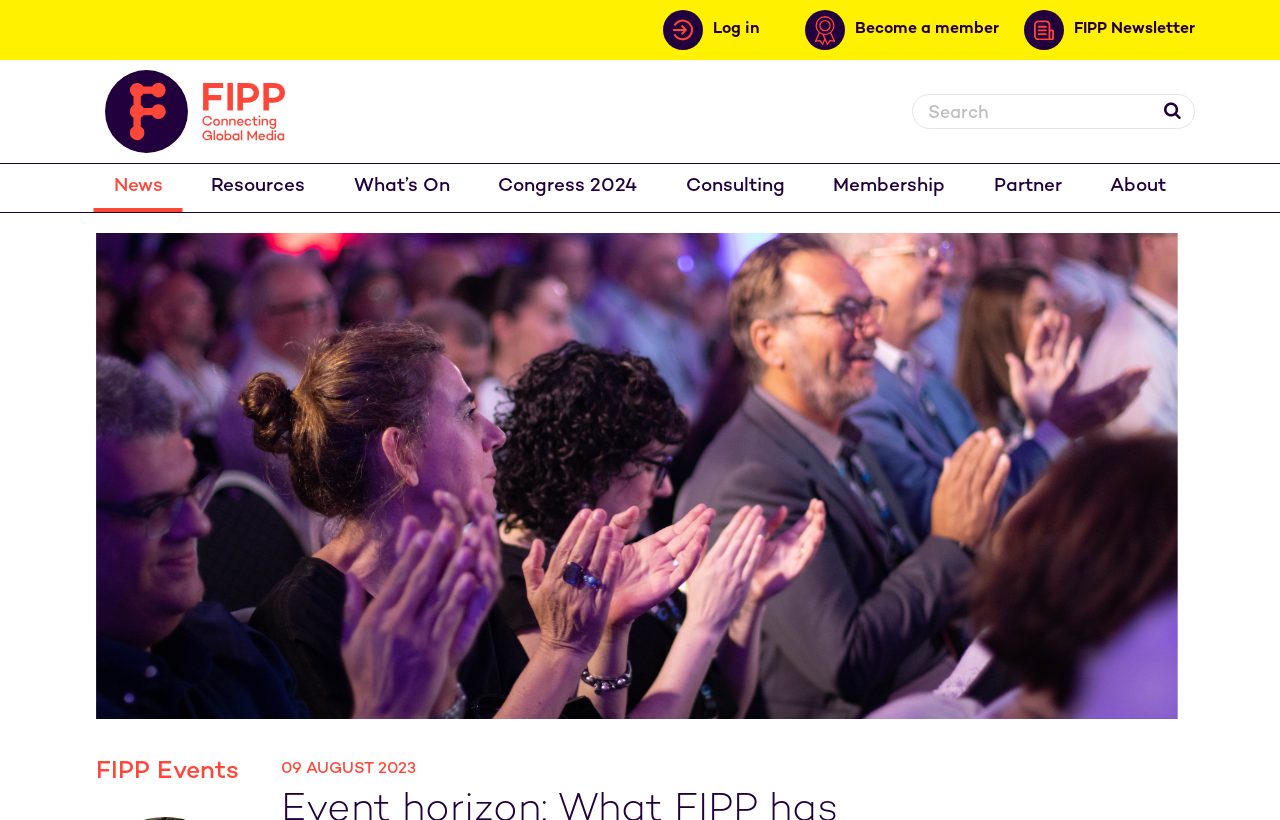Please find the bounding box coordinates of the section that needs to be clicked to achieve this instruction: "Go to the news page".

[0.073, 0.2, 0.143, 0.253]